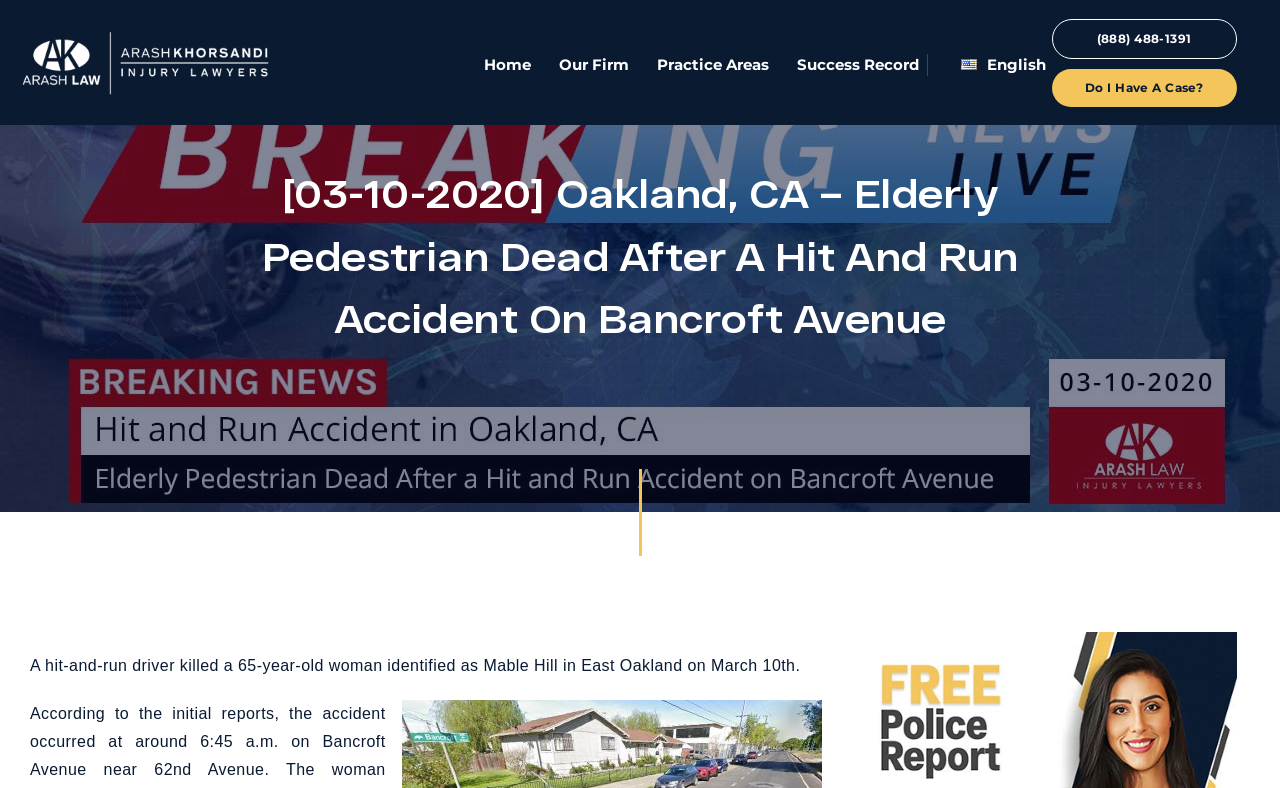Can you show the bounding box coordinates of the region to click on to complete the task described in the instruction: "Click the logo"?

[0.016, 0.039, 0.213, 0.12]